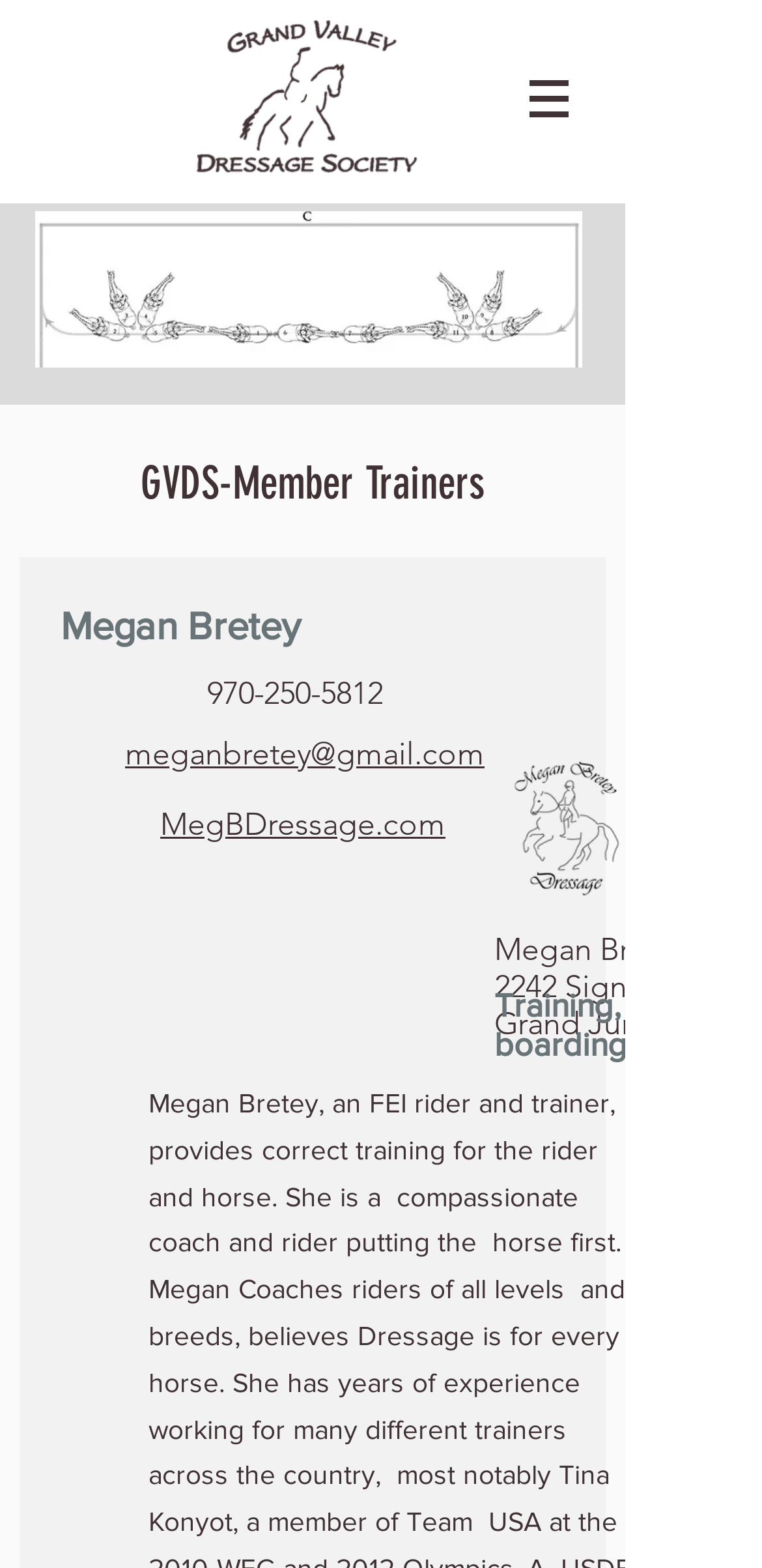Given the element description "help", identify the bounding box of the corresponding UI element.

None